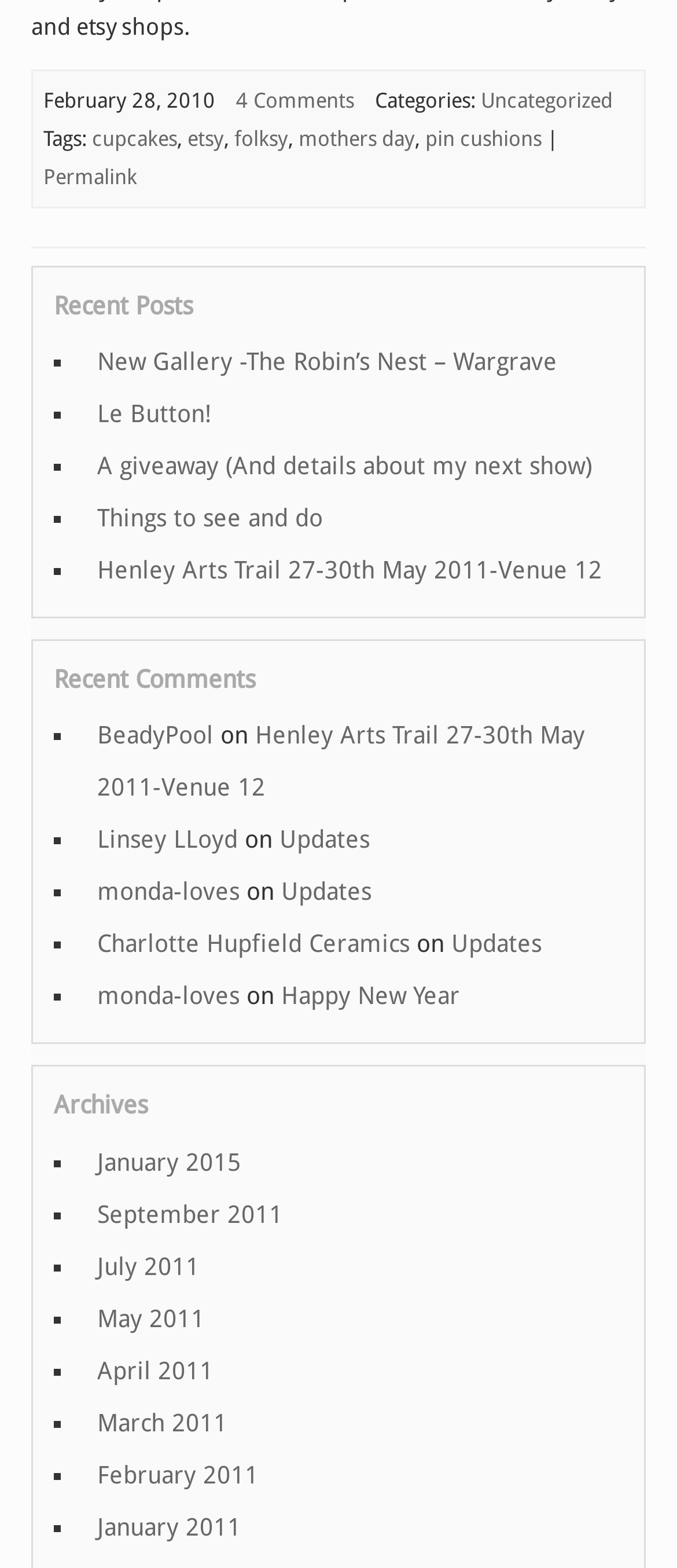Provide the bounding box coordinates of the section that needs to be clicked to accomplish the following instruction: "Follow Pandox on social media."

None